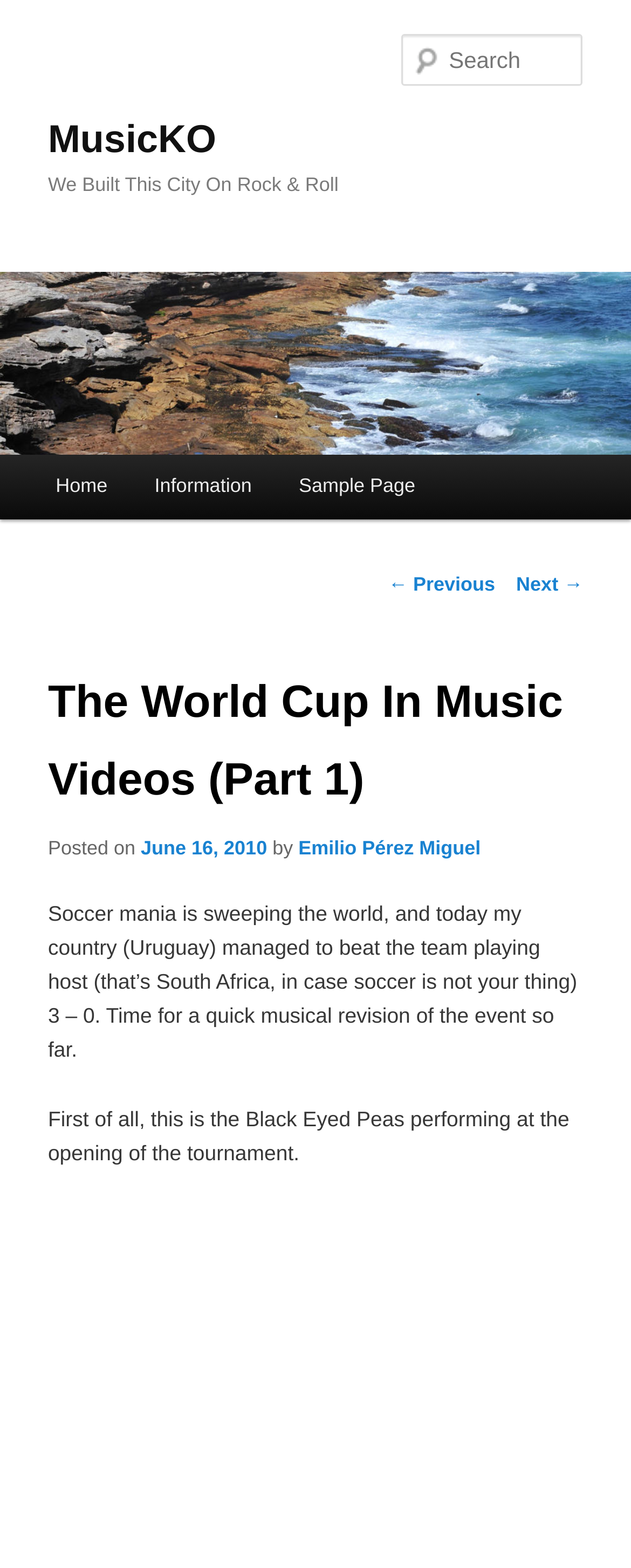Please determine the bounding box coordinates of the clickable area required to carry out the following instruction: "Go to the 'Information' page". The coordinates must be four float numbers between 0 and 1, represented as [left, top, right, bottom].

[0.208, 0.29, 0.436, 0.331]